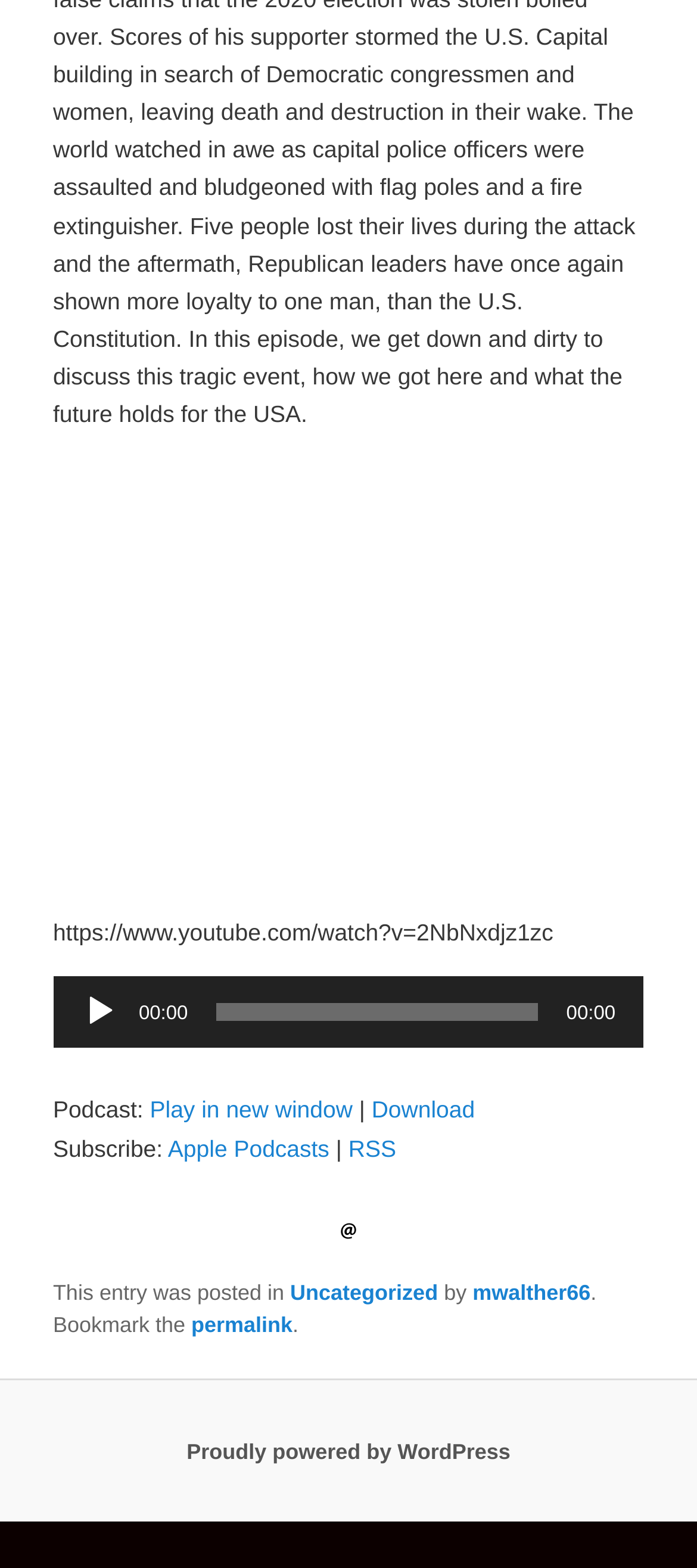Identify the bounding box coordinates of the HTML element based on this description: "permalink".

[0.274, 0.837, 0.42, 0.853]